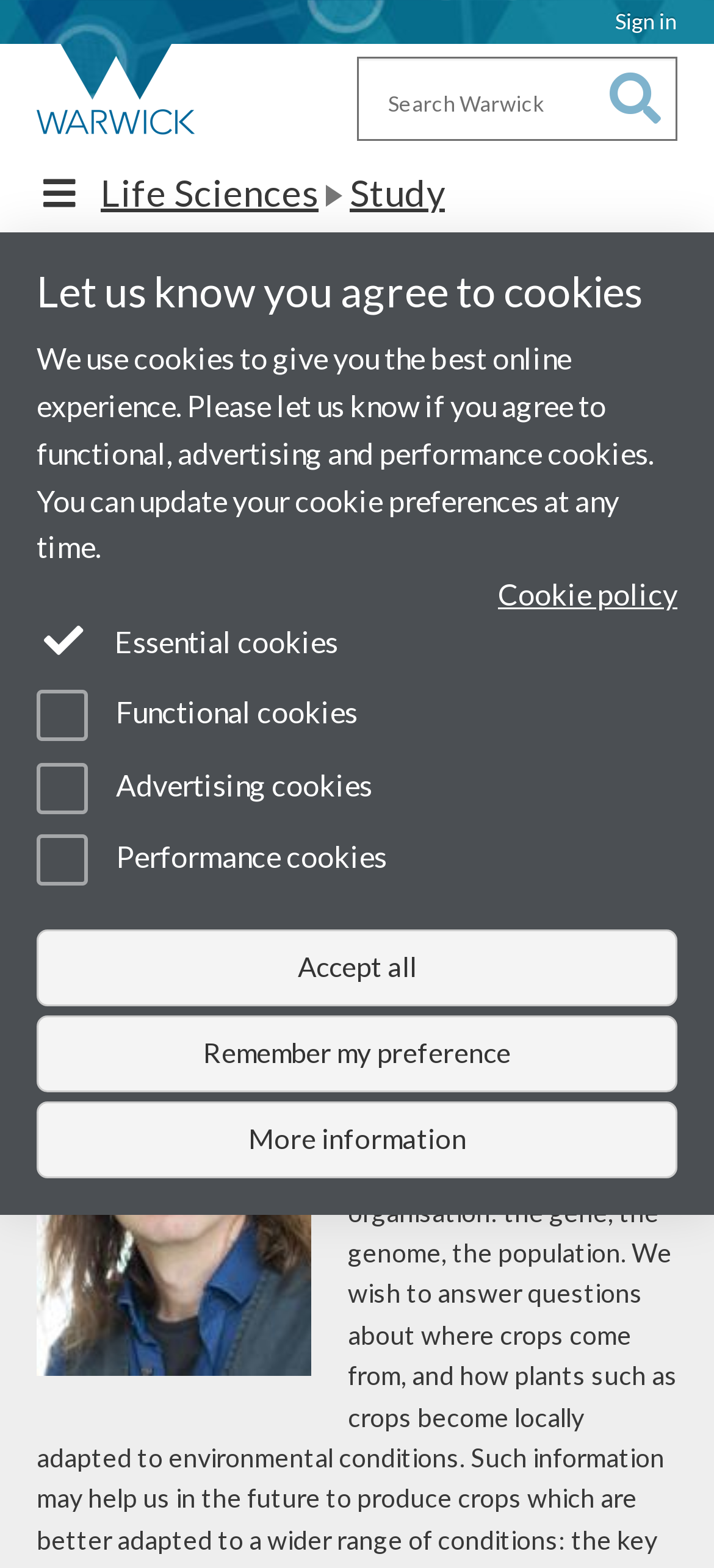What is the purpose of the search box? Examine the screenshot and reply using just one word or a brief phrase.

To search Warwick